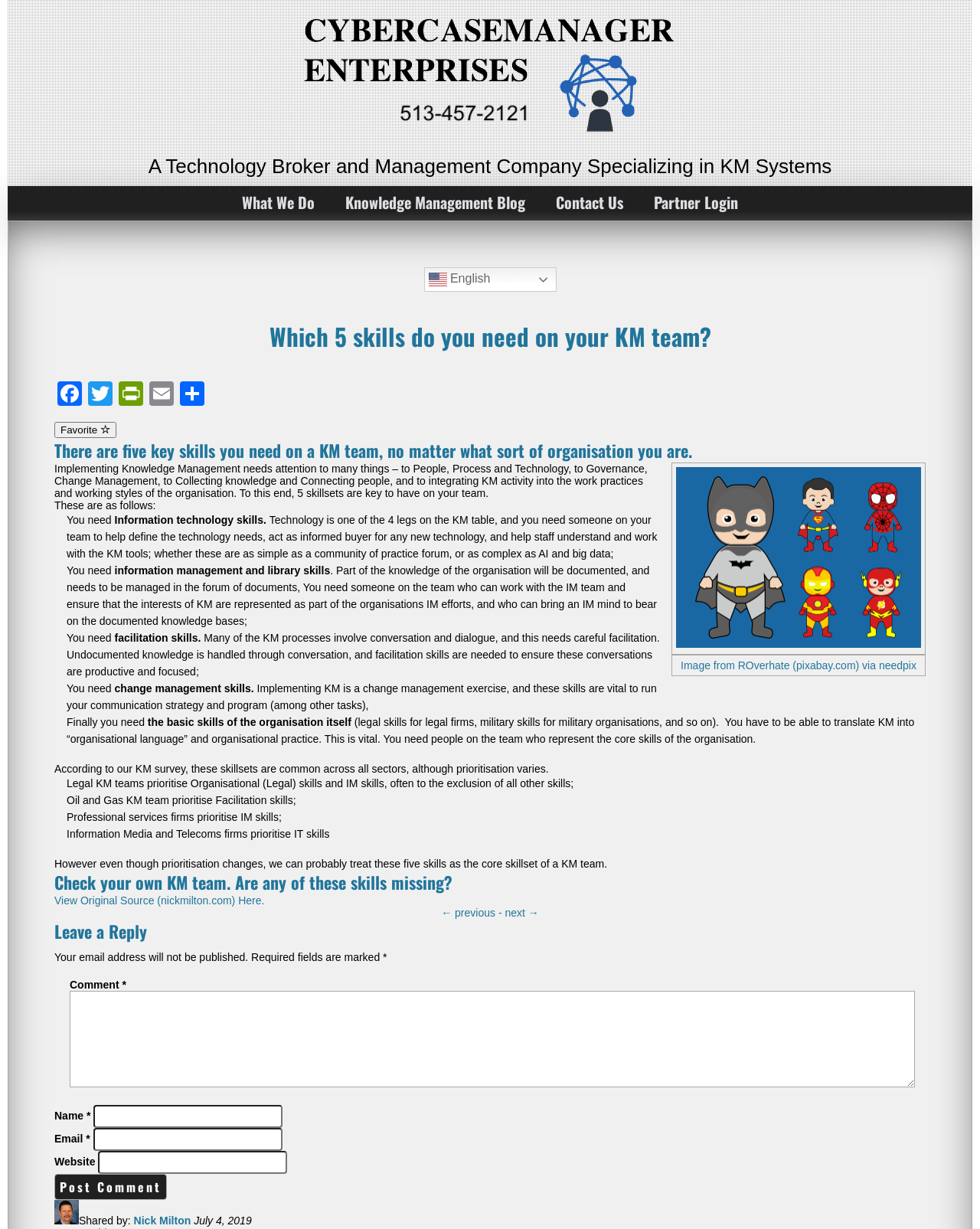Illustrate the webpage with a detailed description.

This webpage is about the five essential skills required for a Knowledge Management (KM) team. The page is divided into several sections, with a prominent heading "Which 5 skills do you need on your KM team?" at the top. Below this heading, there are links to the website's main sections, including "What We Do", "Knowledge Management Blog", "Contact Us", and "Partner Login".

On the top-right corner, there is a language selection option with an English flag icon. Below this, there are social media links to Facebook, Twitter, and other platforms.

The main content of the page is divided into sections, with headings and paragraphs explaining the importance of each skill. The five skills are: Information Technology skills, Information Management and Library skills, Facilitation skills, Change Management skills, and the basic skills of the organization itself. Each skill is explained in detail, with examples and scenarios to illustrate their importance.

There is a table in the middle of the page, which appears to be a summary of the five skills. The table has two rows, with each row containing a link and an image.

The page also includes quotes and statistics from a KM survey, highlighting the prioritization of these skills across different sectors. For example, Legal KM teams prioritize Organisational (Legal) skills and IM skills, while Oil and Gas KM teams prioritize Facilitation skills.

At the bottom of the page, there is a call-to-action, encouraging readers to check their own KM team for any missing skills. There are also links to view the original source of the article and to navigate to the previous or next page.

Finally, the page has a comment section, where readers can leave a reply. The comment section includes fields for name, email, website, and comment, as well as a "Post Comment" button.